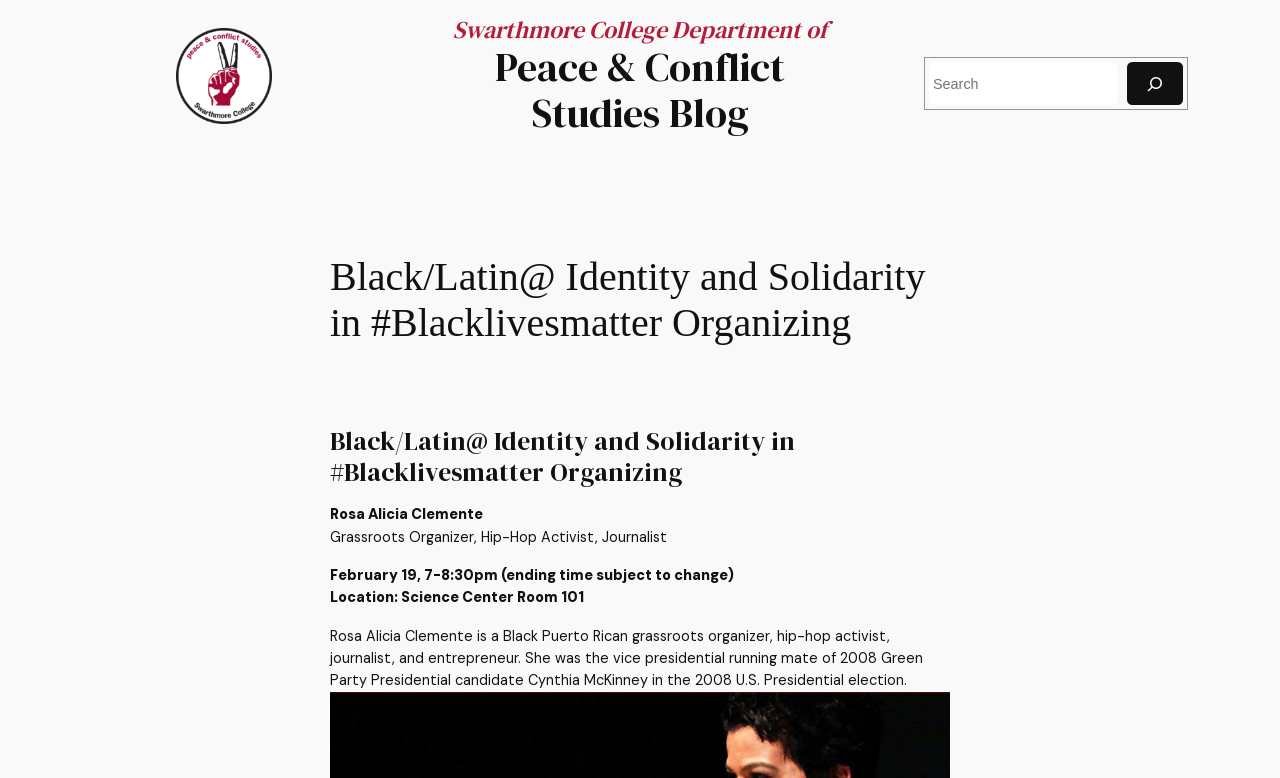Who is the speaker of the event?
Offer a detailed and exhaustive answer to the question.

I determined the answer by looking at the webpage content, specifically the section that mentions 'Rosa Alicia Clemente is a Black Puerto Rican grassroots organizer, hip-hop activist, journalist, and entrepreneur.' This section is likely describing the speaker of the event, which is why I concluded that Rosa Alicia Clemente is the speaker.